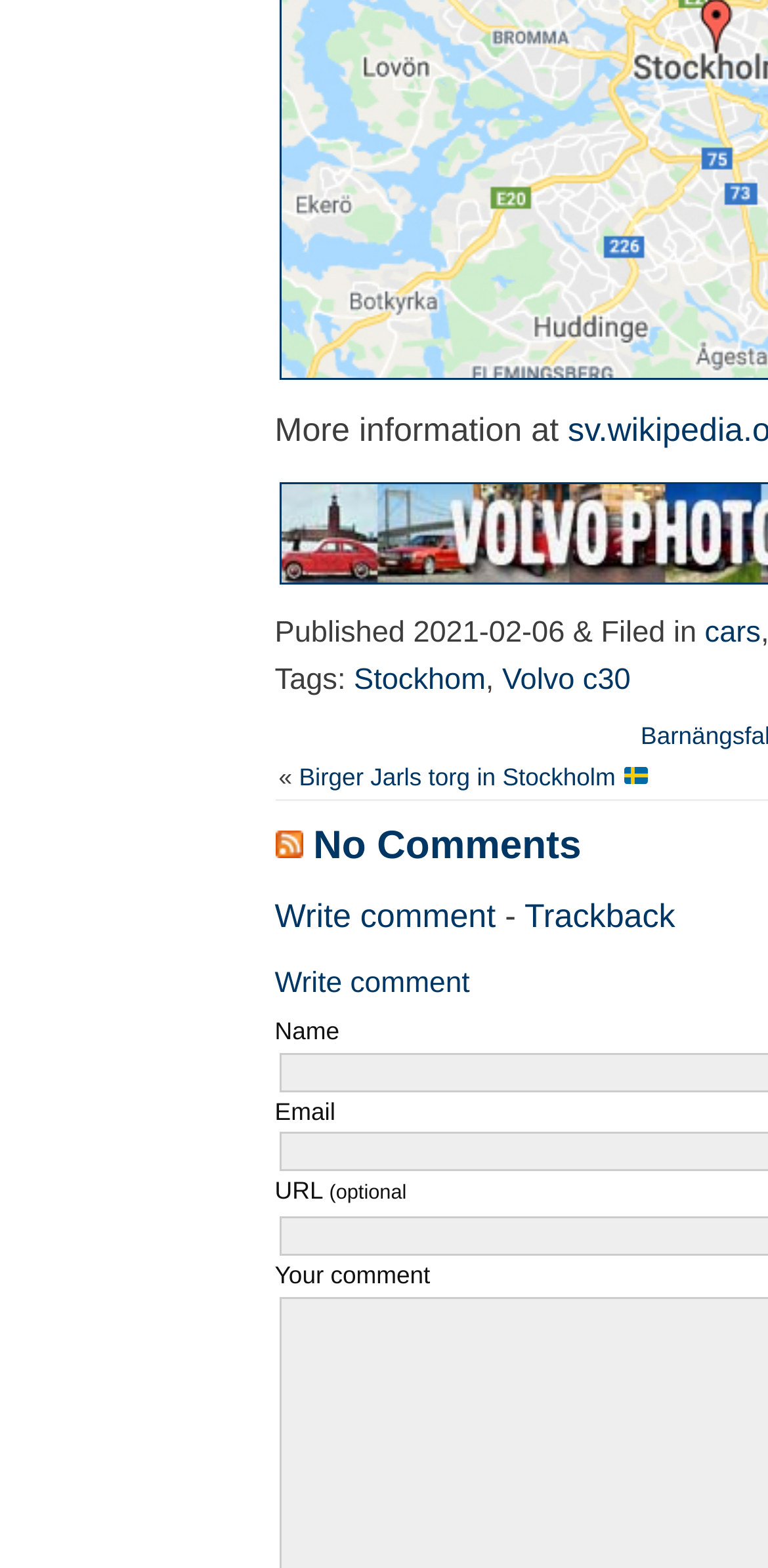What is the alternative to writing a comment?
Please look at the screenshot and answer in one word or a short phrase.

Trackback